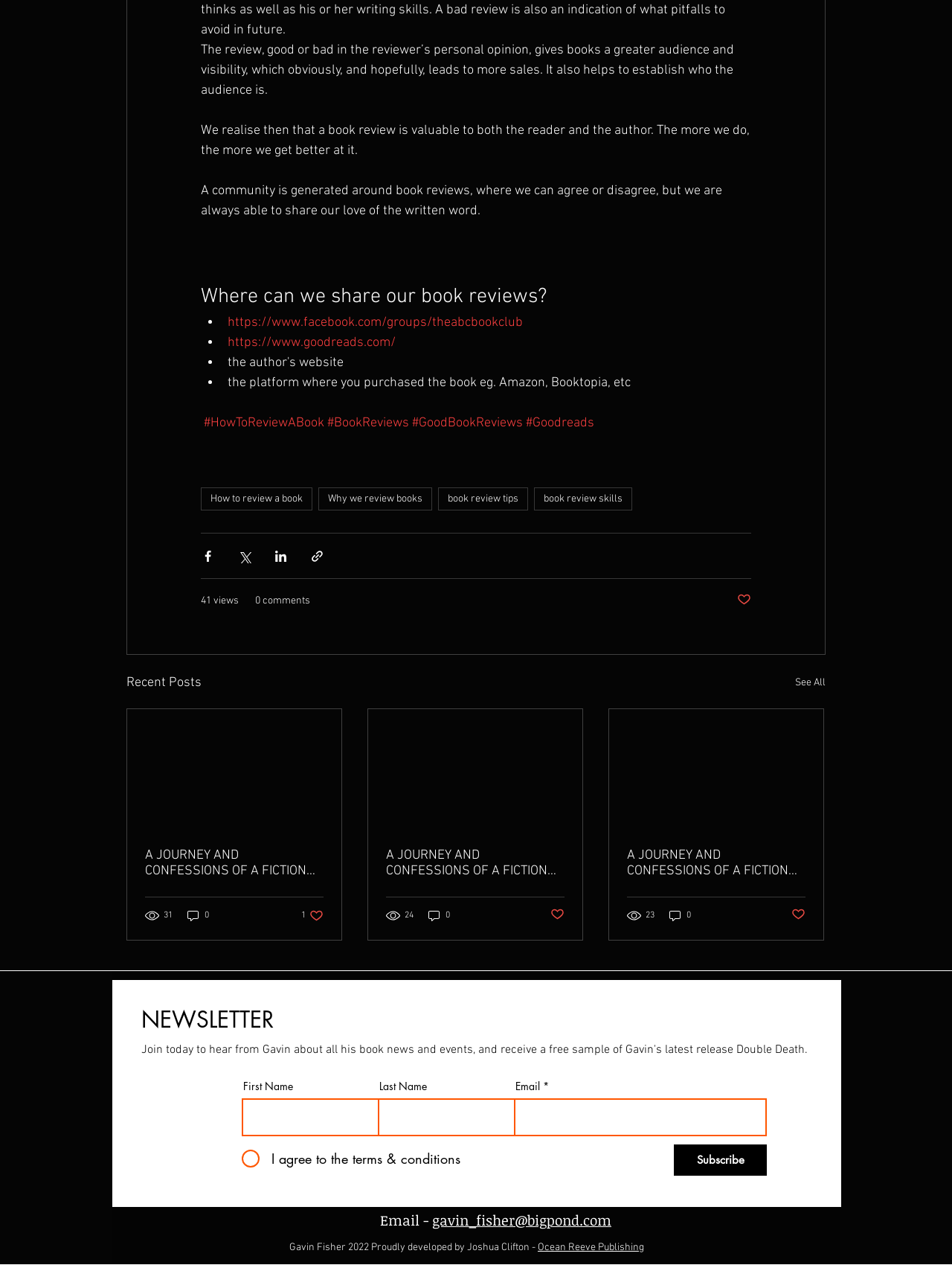Bounding box coordinates are given in the format (top-left x, top-left y, bottom-right x, bottom-right y). All values should be floating point numbers between 0 and 1. Provide the bounding box coordinate for the UI element described as: book review skills

[0.561, 0.386, 0.664, 0.404]